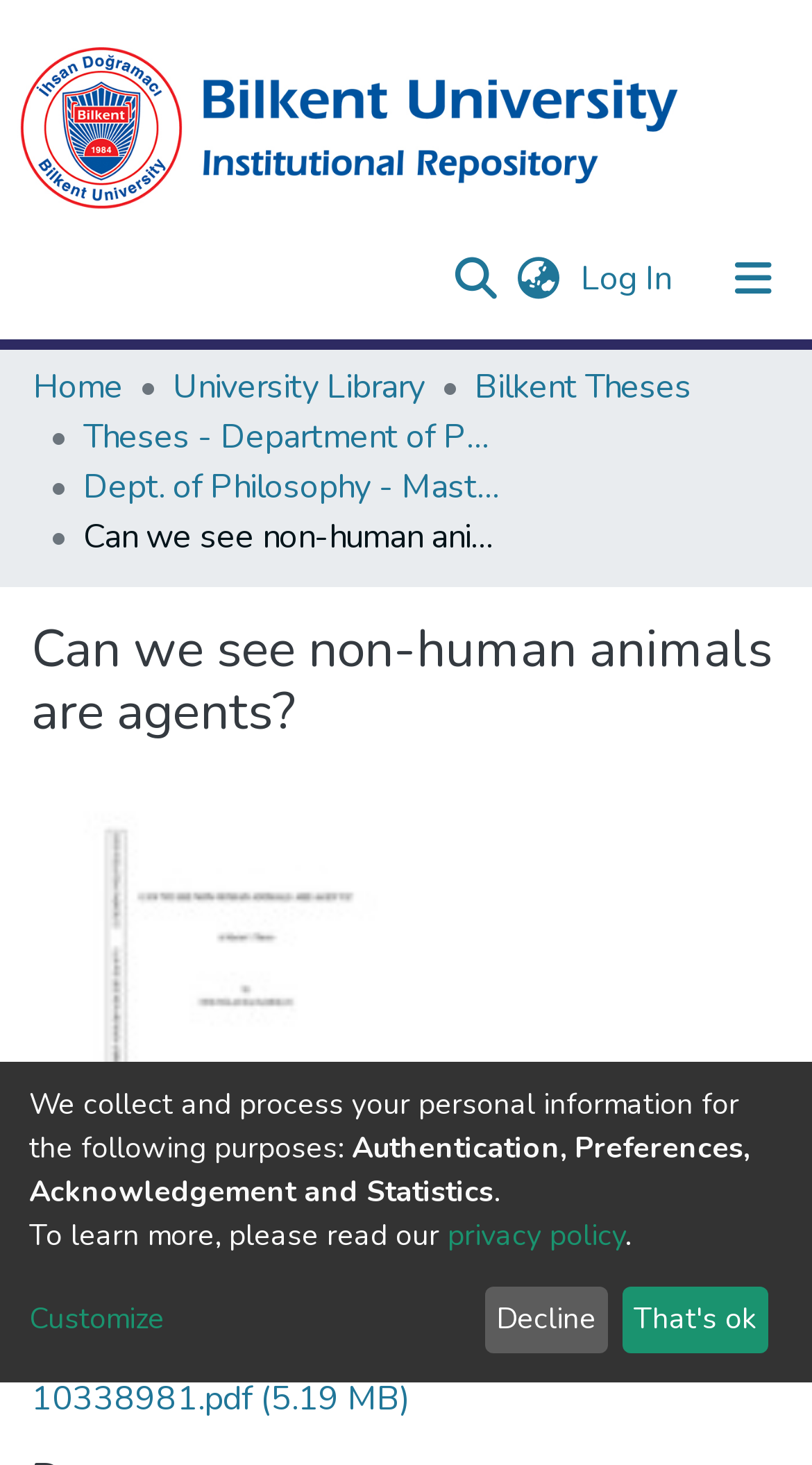Pinpoint the bounding box coordinates of the element that must be clicked to accomplish the following instruction: "Click the BUIR logo". The coordinates should be in the format of four float numbers between 0 and 1, i.e., [left, top, right, bottom].

[0.021, 0.023, 0.887, 0.151]